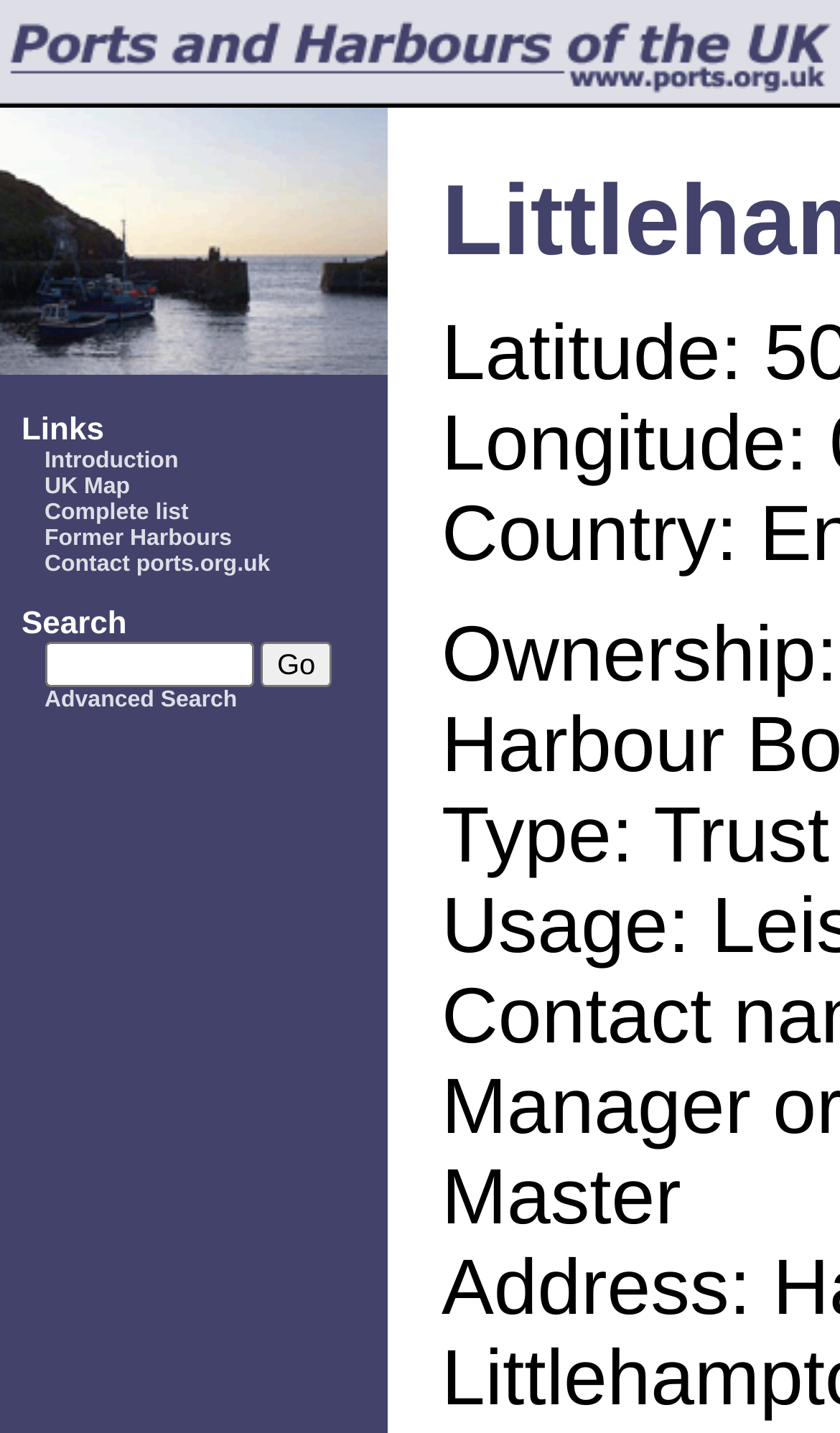Is the search box required?
Look at the screenshot and provide an in-depth answer.

I checked the search box and found that it is not required, as indicated by the 'required: False' attribute.